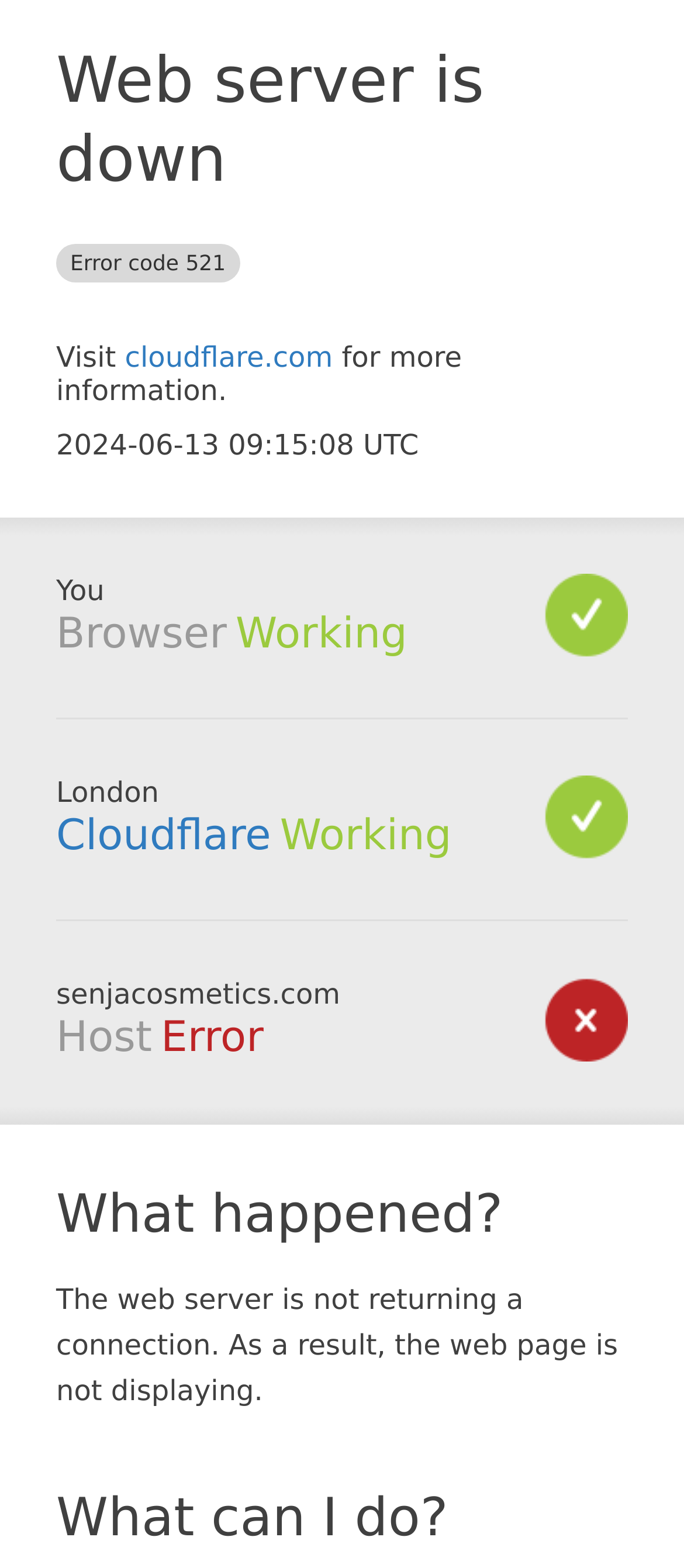Provide the bounding box coordinates of the UI element that matches the description: "downloaded here".

None